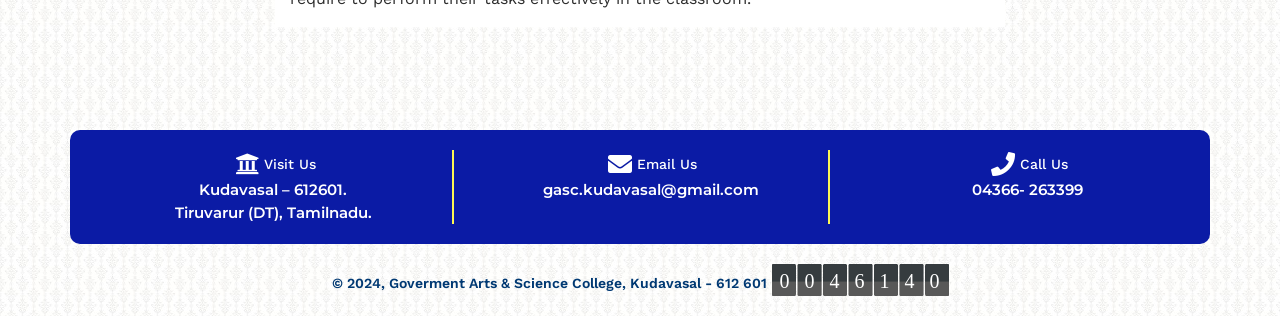Locate the bounding box coordinates for the element described below: "gasc.kudavasal@gmail.com". The coordinates must be four float values between 0 and 1, formatted as [left, top, right, bottom].

[0.424, 0.57, 0.593, 0.63]